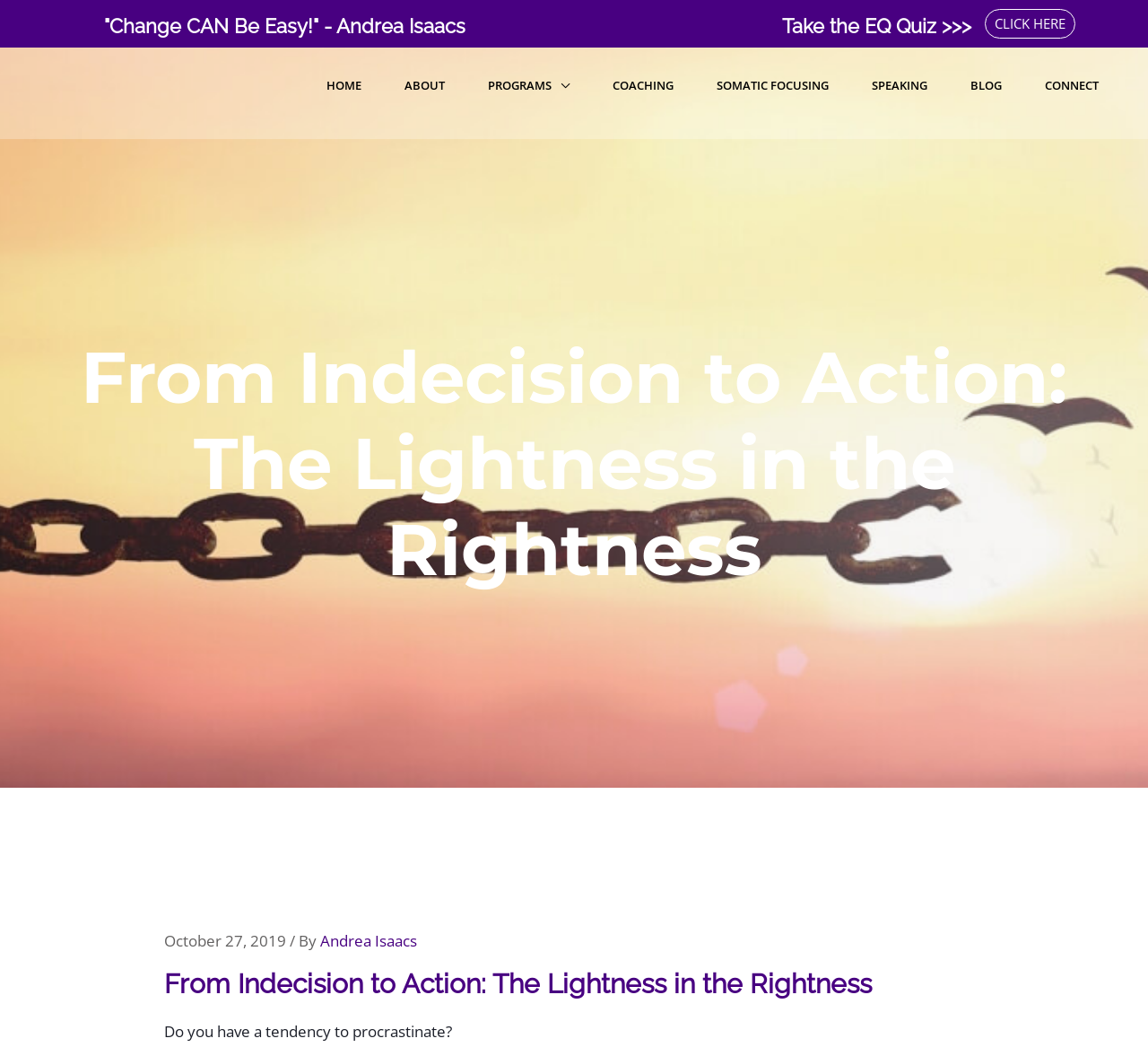Using the provided element description, identify the bounding box coordinates as (top-left x, top-left y, bottom-right x, bottom-right y). Ensure all values are between 0 and 1. Description: Previous Post Previous Post

None